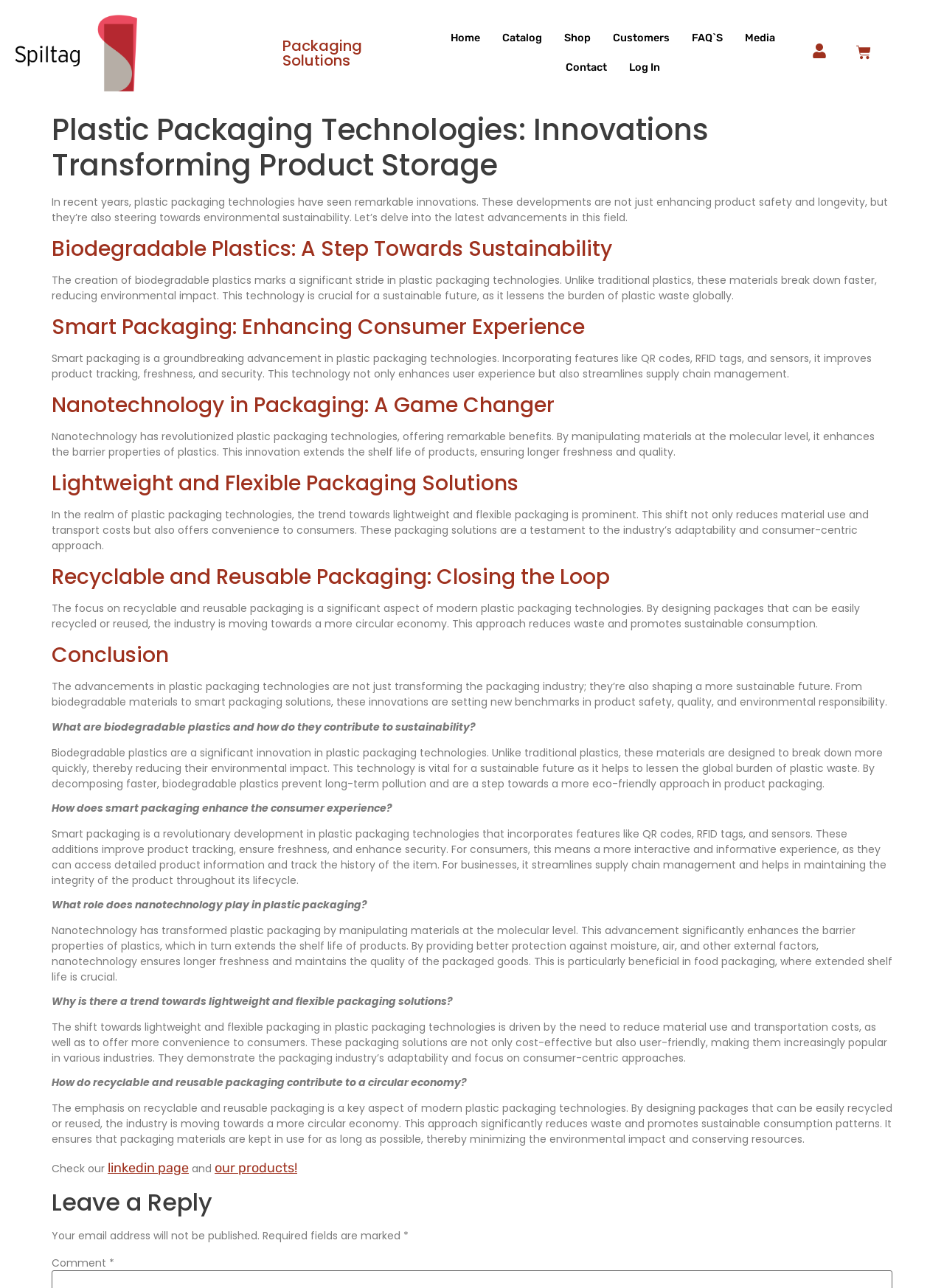Please specify the bounding box coordinates of the clickable region necessary for completing the following instruction: "Click on the 'Home' link". The coordinates must consist of four float numbers between 0 and 1, i.e., [left, top, right, bottom].

[0.465, 0.018, 0.52, 0.041]